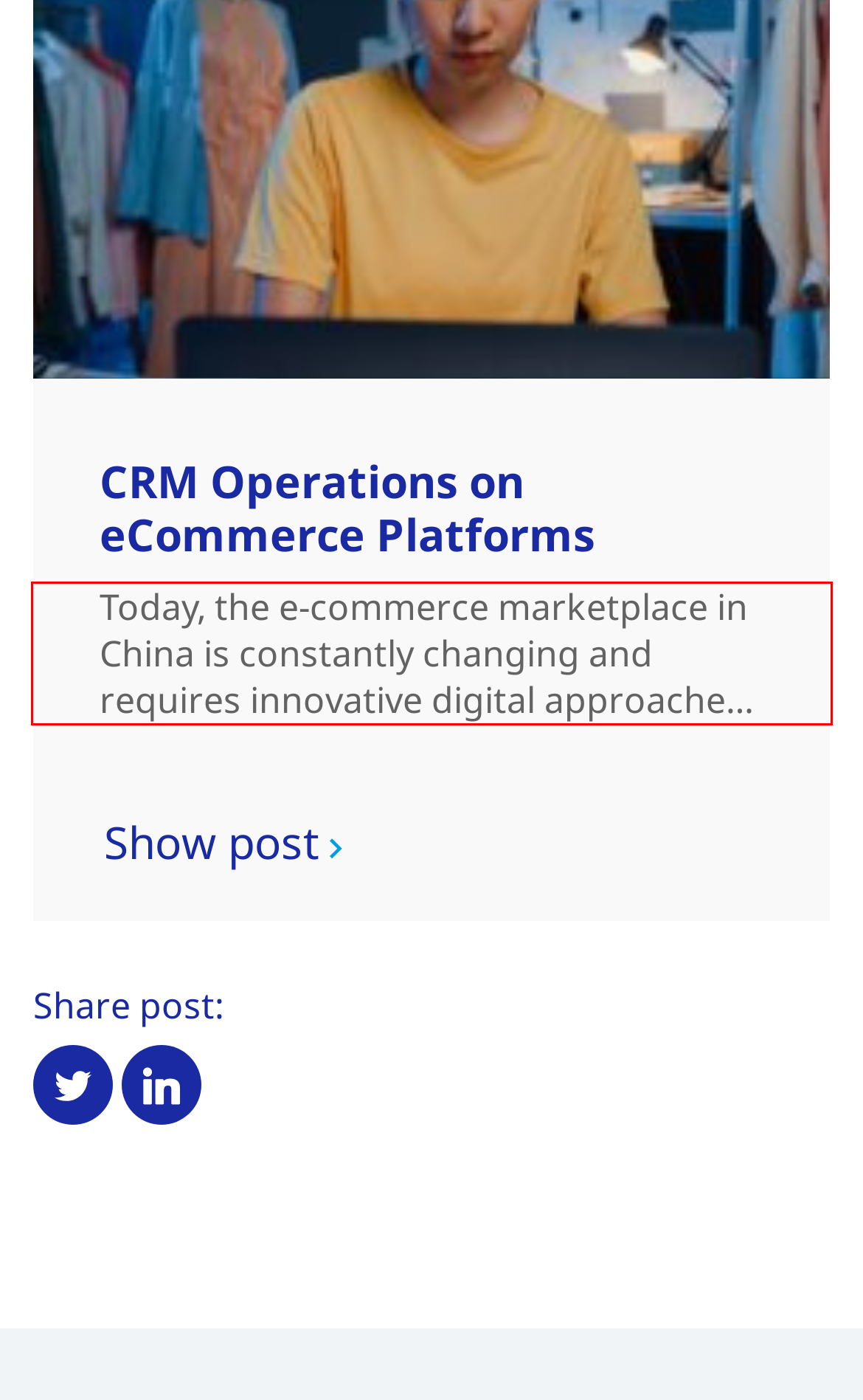Please perform OCR on the text within the red rectangle in the webpage screenshot and return the text content.

Today, the e-commerce marketplace in China is constantly changing and requires innovative digital approaches to acquire, engage, and service end customers. Brands need to match the different needs of consumers…